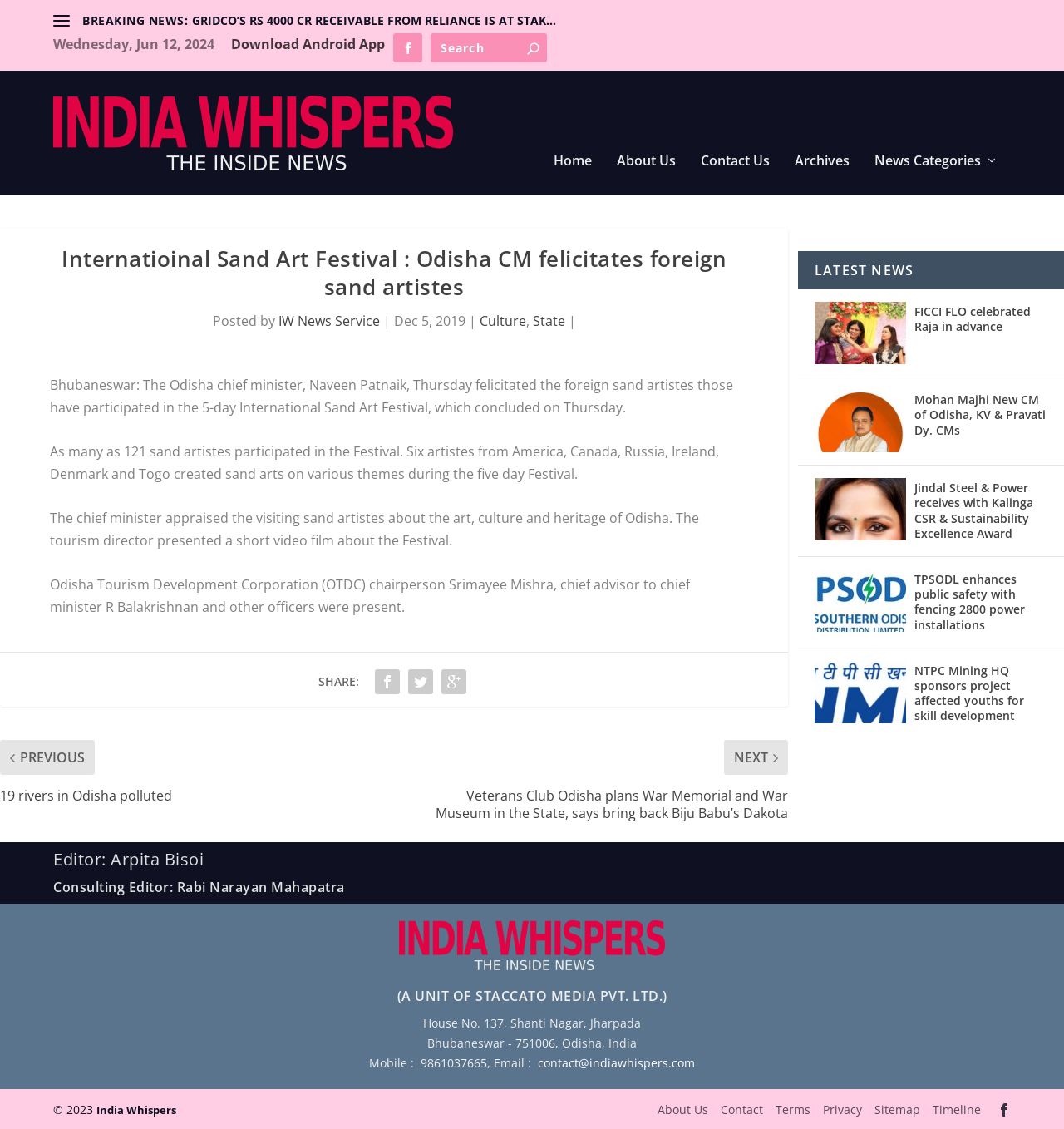Locate the bounding box coordinates of the element that needs to be clicked to carry out the instruction: "Read latest news". The coordinates should be given as four float numbers ranging from 0 to 1, i.e., [left, top, right, bottom].

[0.75, 0.223, 1.0, 0.256]